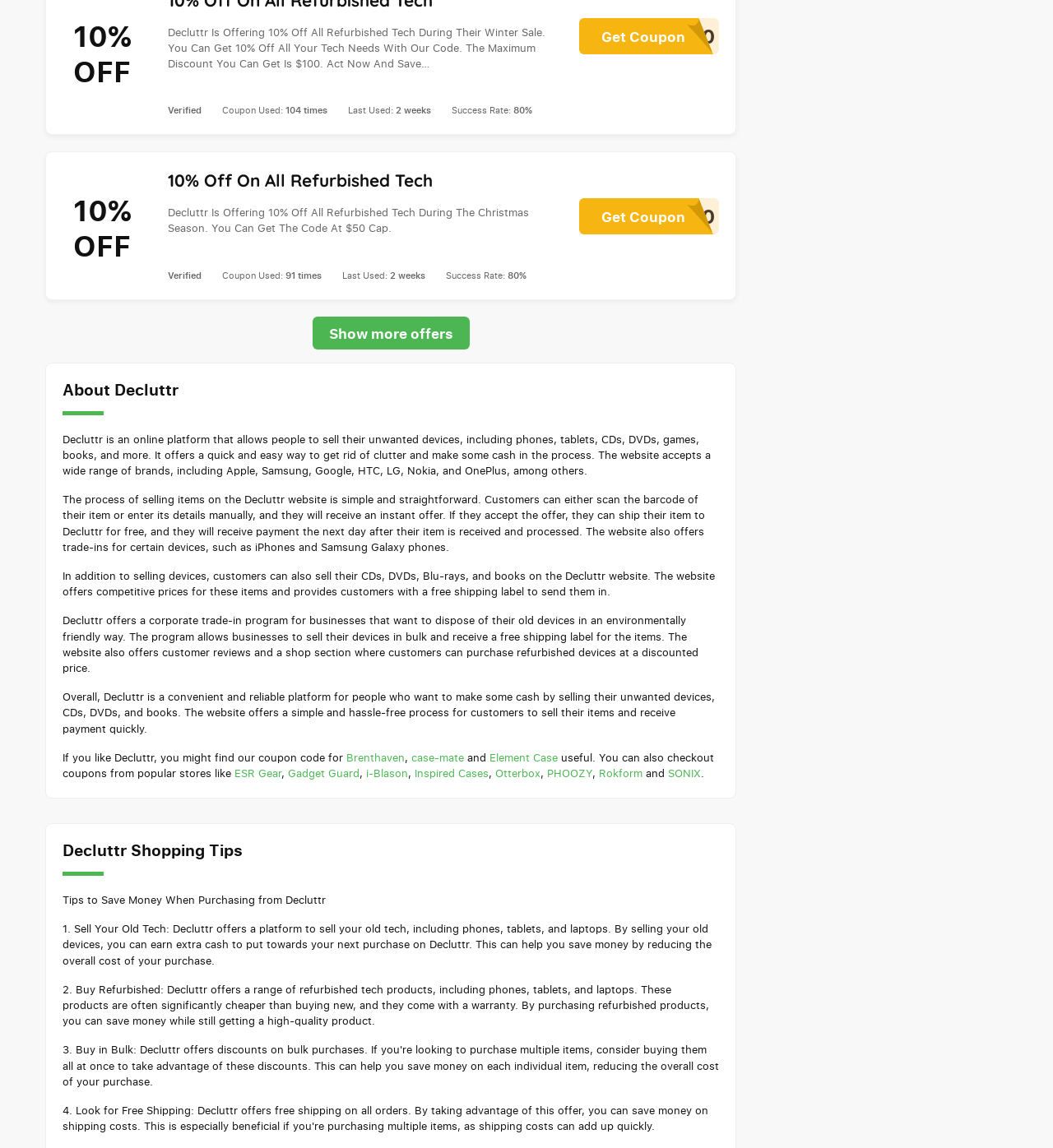What is the success rate of the coupon 'XMAS10'?
Look at the screenshot and give a one-word or phrase answer.

80%